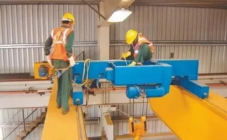Detail every aspect of the image in your description.

The image depicts two workers engaged in overhead crane maintenance within an industrial setting. Both individuals are wearing safety vests and hard hats, underscoring the importance of safety in such environments. One worker is positioned on a beam, inspecting or adjusting the mechanical components of the crane, while the other leans over to assist, emphasizing teamwork and collaboration. 

The overhead crane itself is prominently featured, with vibrant colors, particularly the blue rail and yellow beam, highlighting the equipment’s presence in the workspace. The background reveals a well-structured industrial facility, complete with a high ceiling and sufficient lighting, suggesting a professional environment where maintenance tasks are conducted regularly to ensure operational efficiency. 

This image aligns with the broader topic of "Overhead Crane Maintenance 101," which covers essential strategies to extend the lifespan and functionality of such critical equipment in various industries.